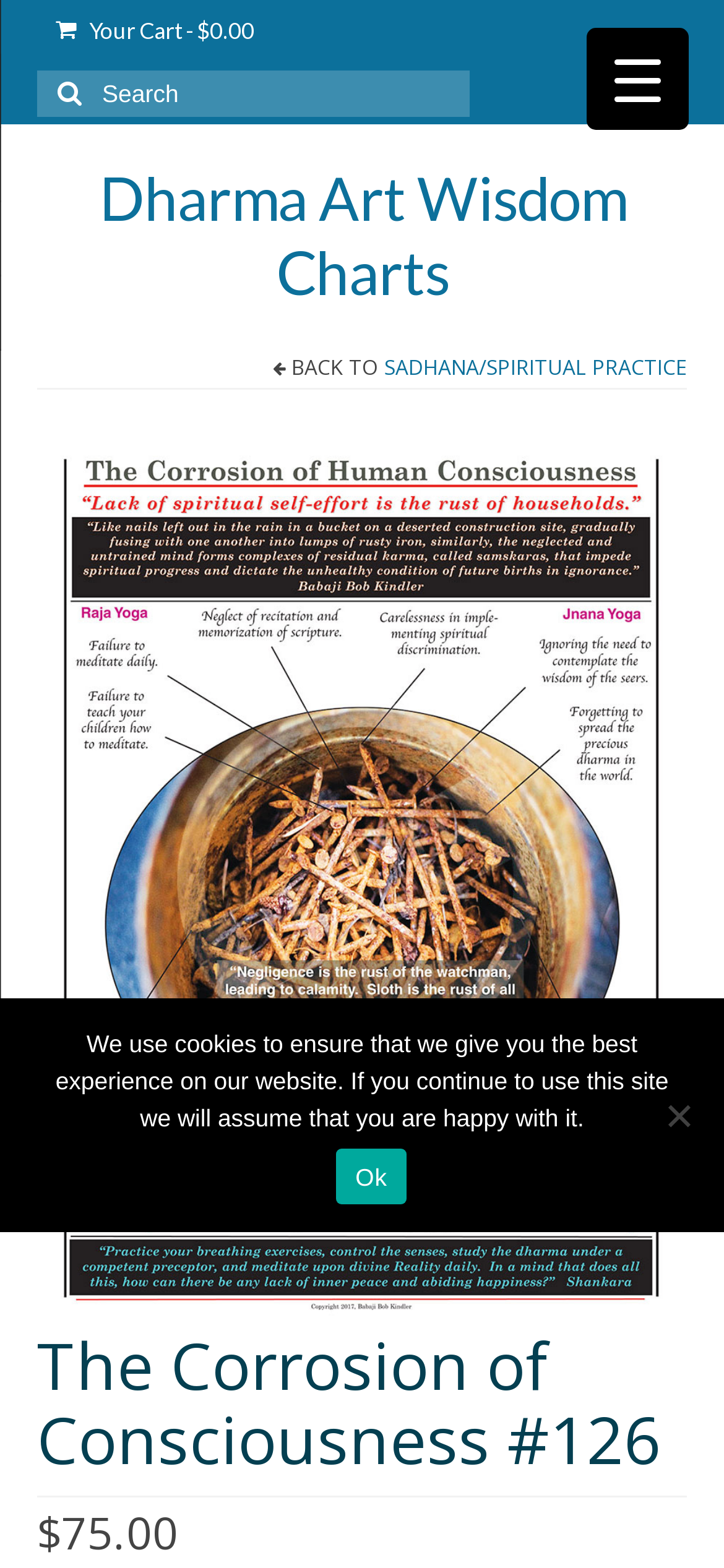What is the category of the Dharma Art Wisdom Charts?
Please respond to the question thoroughly and include all relevant details.

I found a link with the text 'SADHANA/SPIRITUAL PRACTICE' near the top of the page, which suggests that the Dharma Art Wisdom Charts belongs to this category.